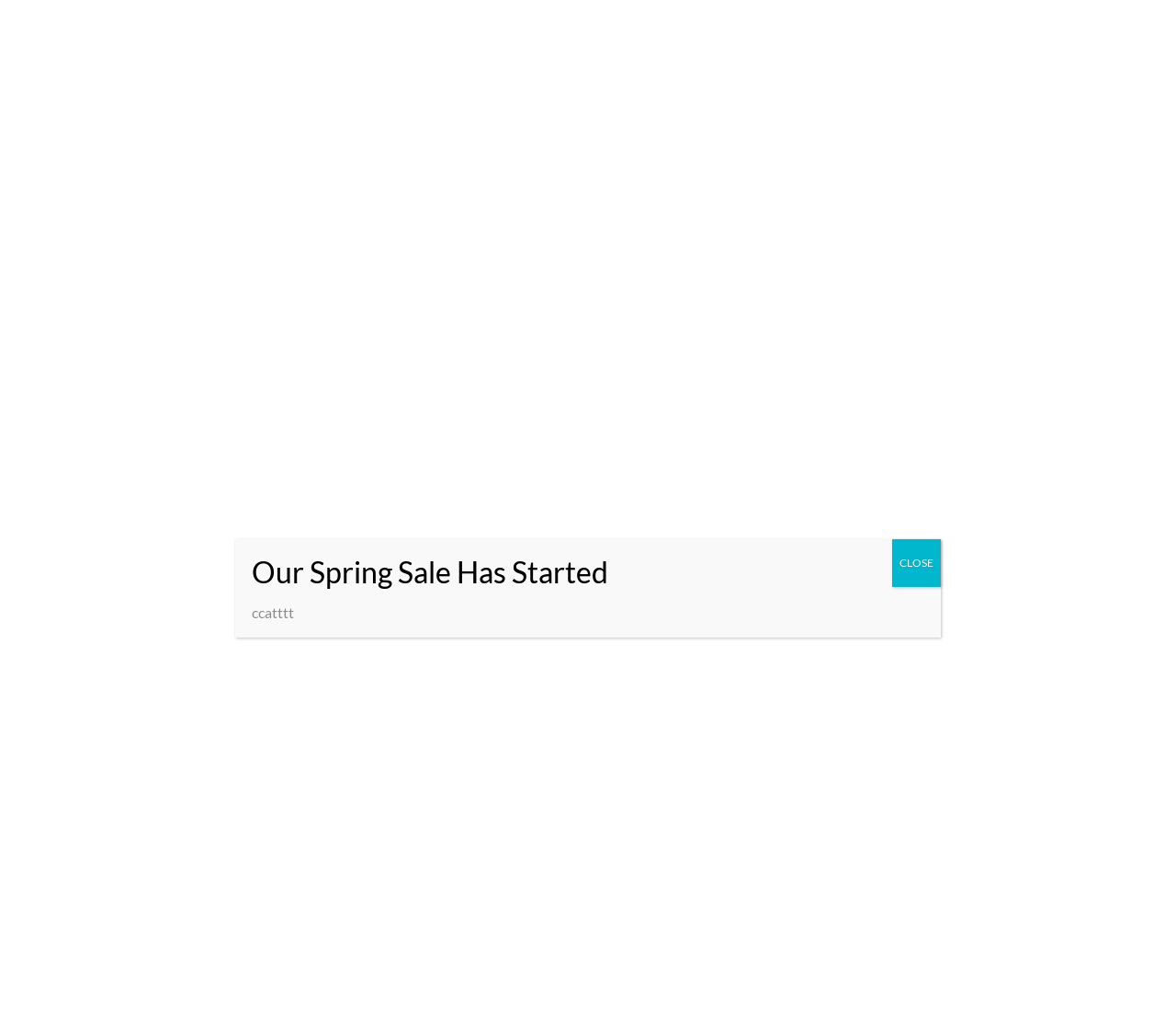Find the bounding box coordinates of the clickable region needed to perform the following instruction: "Click the 'Search' button". The coordinates should be provided as four float numbers between 0 and 1, i.e., [left, top, right, bottom].

[0.929, 0.047, 0.944, 0.065]